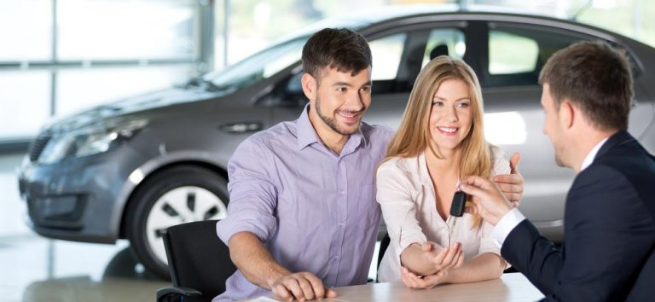Based on the image, please respond to the question with as much detail as possible:
What is the representative holding?

The sales representative in the image is holding a car key, which is likely being offered to the couple as part of the car lease deal being discussed.